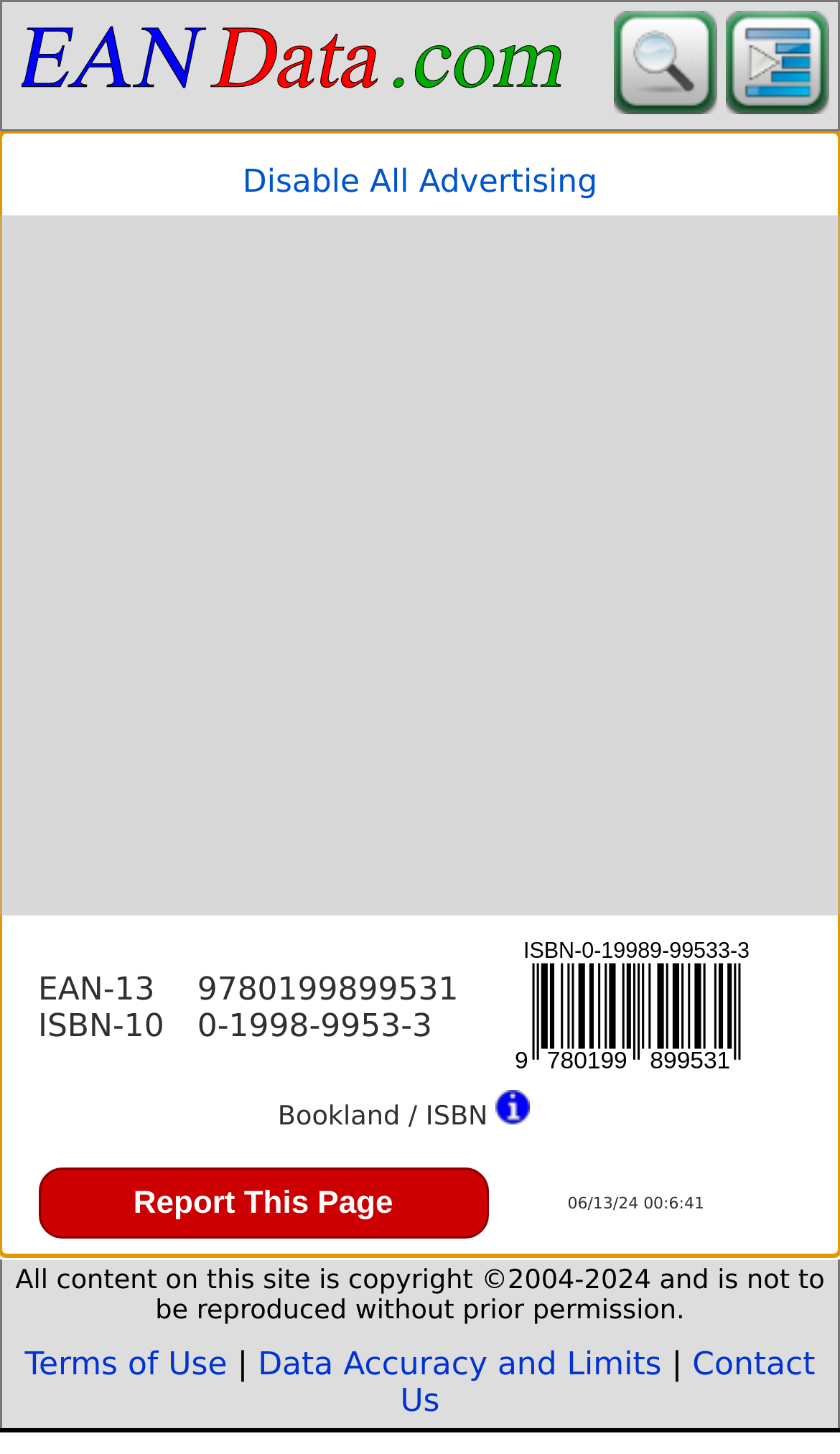Can you find the bounding box coordinates for the element that needs to be clicked to execute this instruction: "Lookup EAN, UPC, ISBN, GTIN data"? The coordinates should be given as four float numbers between 0 and 1, i.e., [left, top, right, bottom].

[0.012, 0.051, 0.688, 0.077]